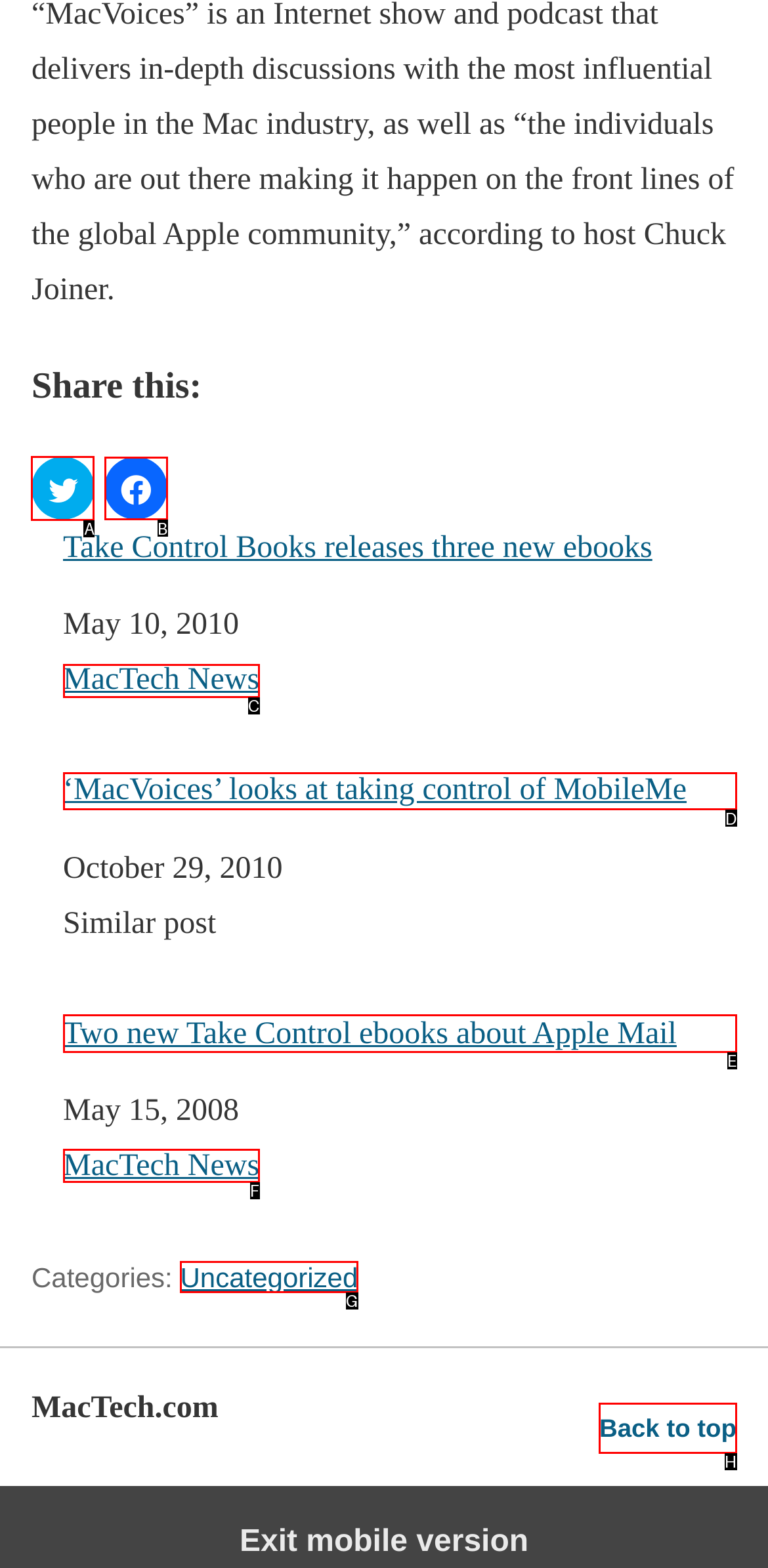Find the appropriate UI element to complete the task: Click the logo ascension finance link. Indicate your choice by providing the letter of the element.

None